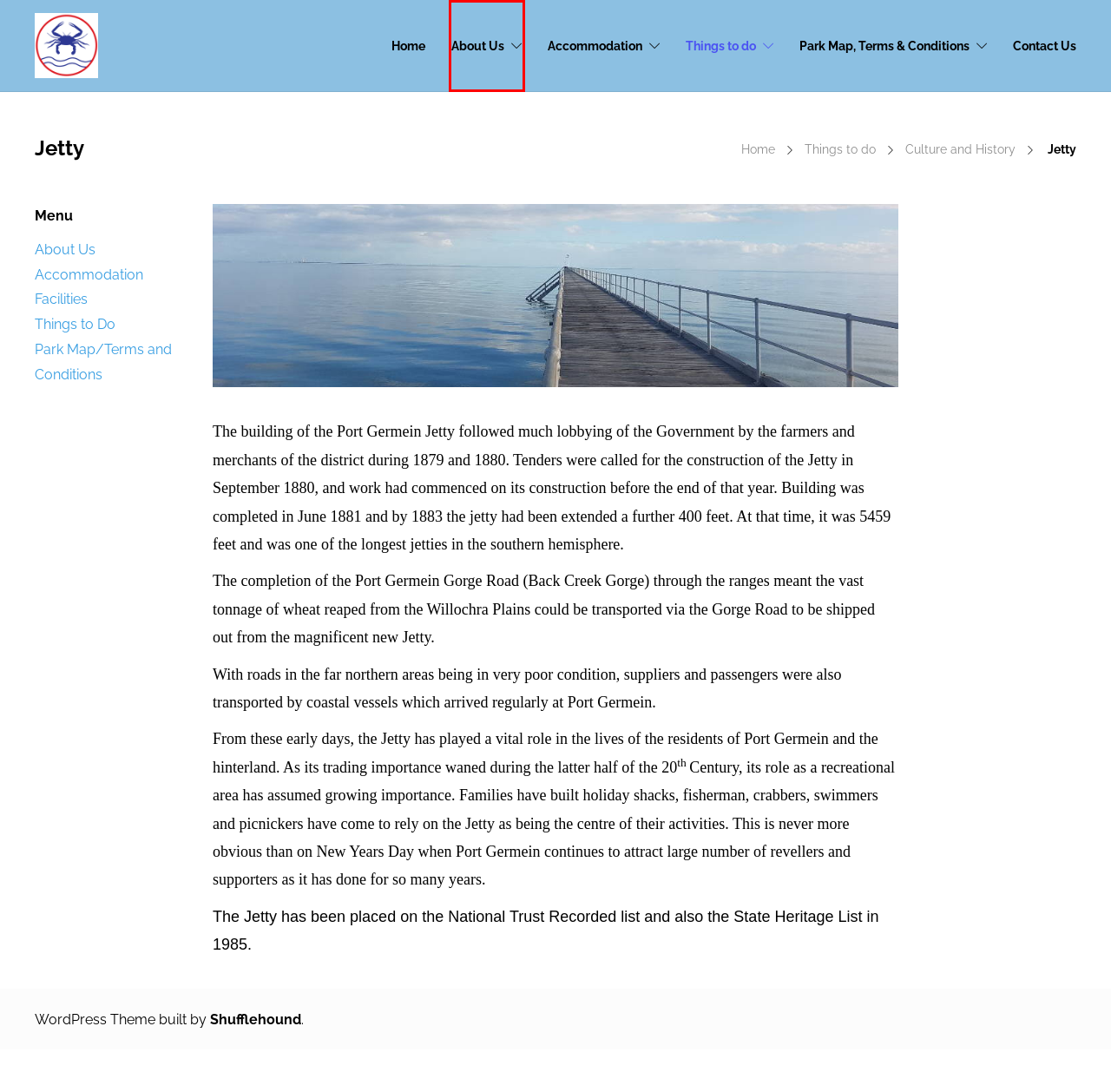Analyze the given webpage screenshot and identify the UI element within the red bounding box. Select the webpage description that best matches what you expect the new webpage to look like after clicking the element. Here are the candidates:
A. Facilities – Port Germein Caravan Park
B. Things to do – Port Germein Caravan Park
C. Park Map, Terms & Conditions – Port Germein Caravan Park
D. Port Germein Caravan Park – Spend a Day, Spend a week. Lots to see and do!
E. Accommodation – Port Germein Caravan Park
F. WordPress Developers - Shufflehound
G. Contact Us – Port Germein Caravan Park
H. About Us – Port Germein Caravan Park

H